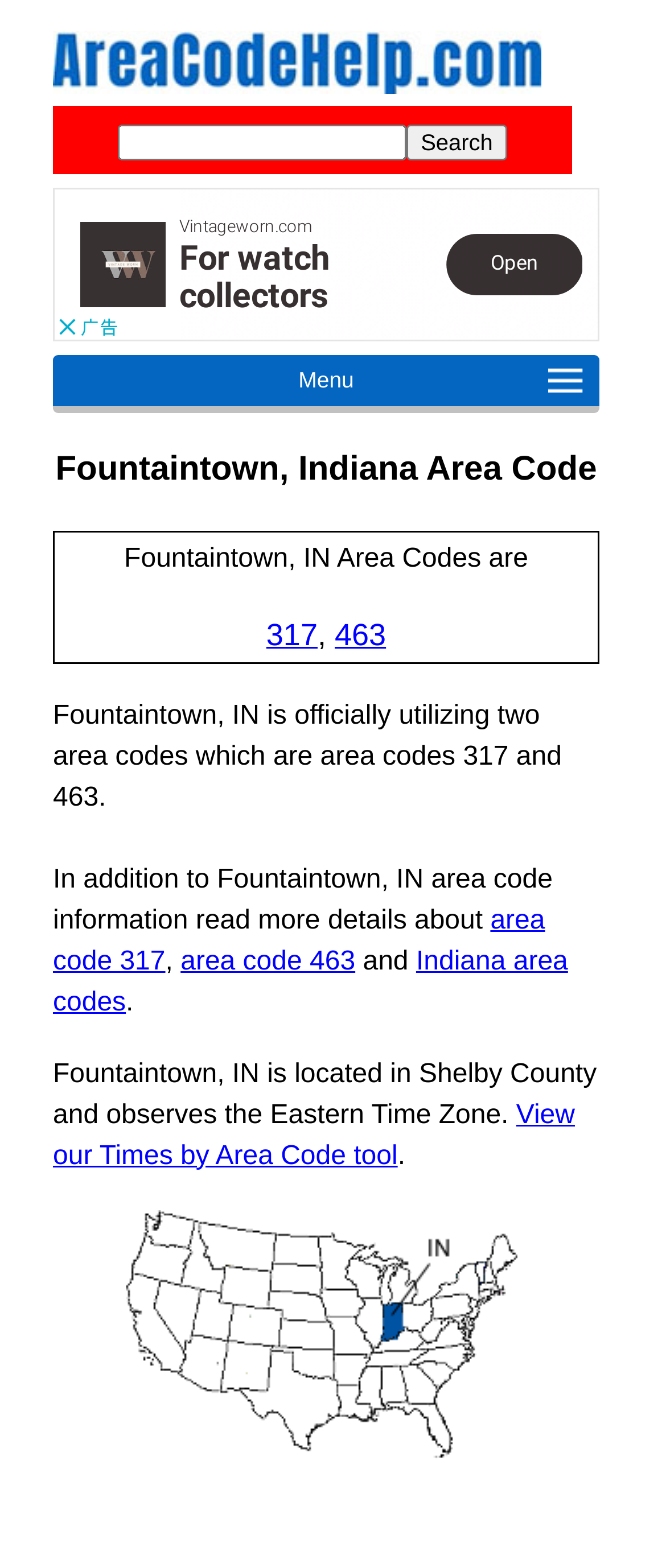Locate the bounding box coordinates of the area that needs to be clicked to fulfill the following instruction: "Click the area code 317 link". The coordinates should be in the format of four float numbers between 0 and 1, namely [left, top, right, bottom].

[0.4, 0.394, 0.477, 0.415]